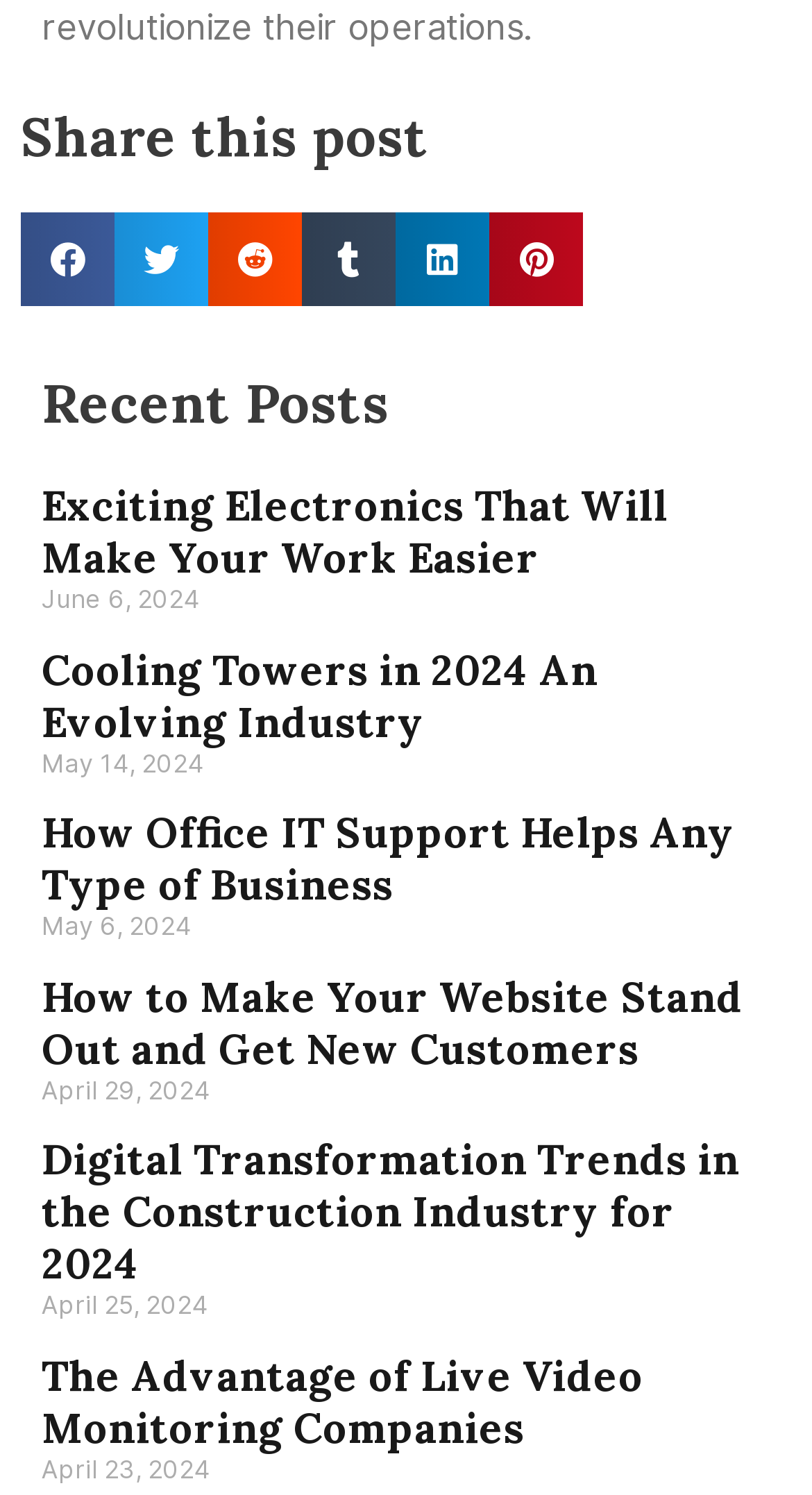Give a one-word or one-phrase response to the question:
How many articles are listed on the webpage?

5